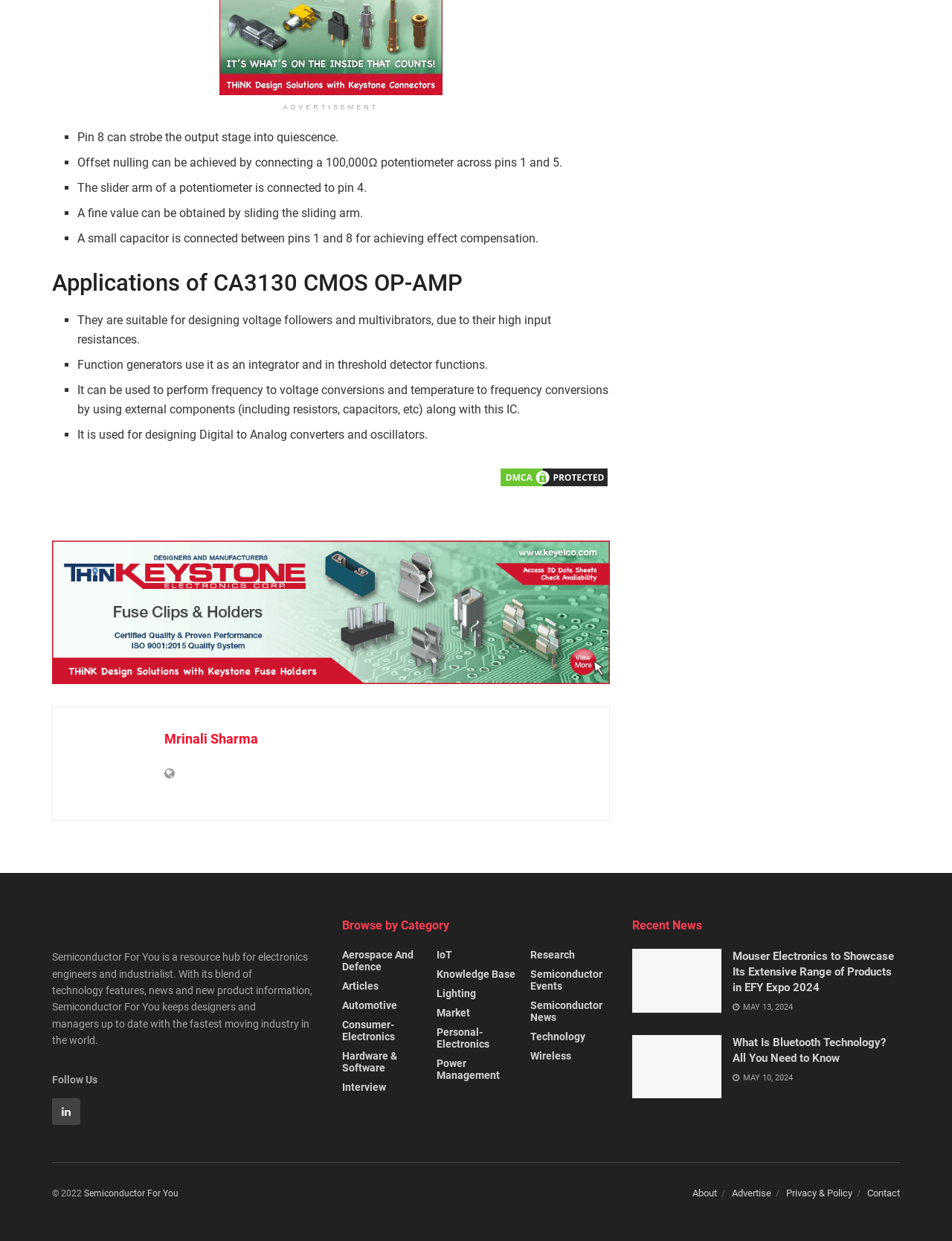Please identify the bounding box coordinates of the element I need to click to follow this instruction: "Click on the link 'Applications of CA3130 CMOS OP-AMP'".

[0.055, 0.216, 0.641, 0.241]